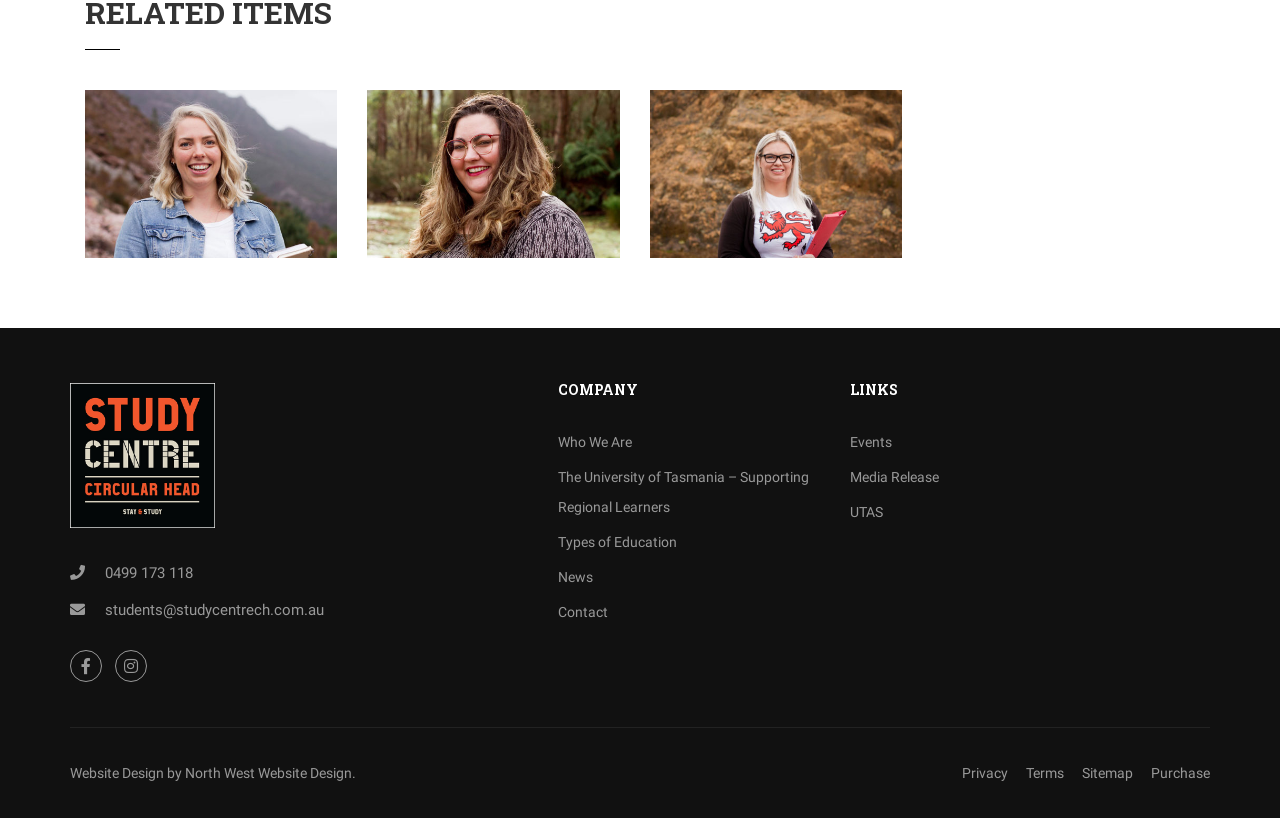Refer to the image and answer the question with as much detail as possible: How many social media links are there in the footer?

In the footer section of the webpage, there are two social media links, which are represented by the icons '' and ''.